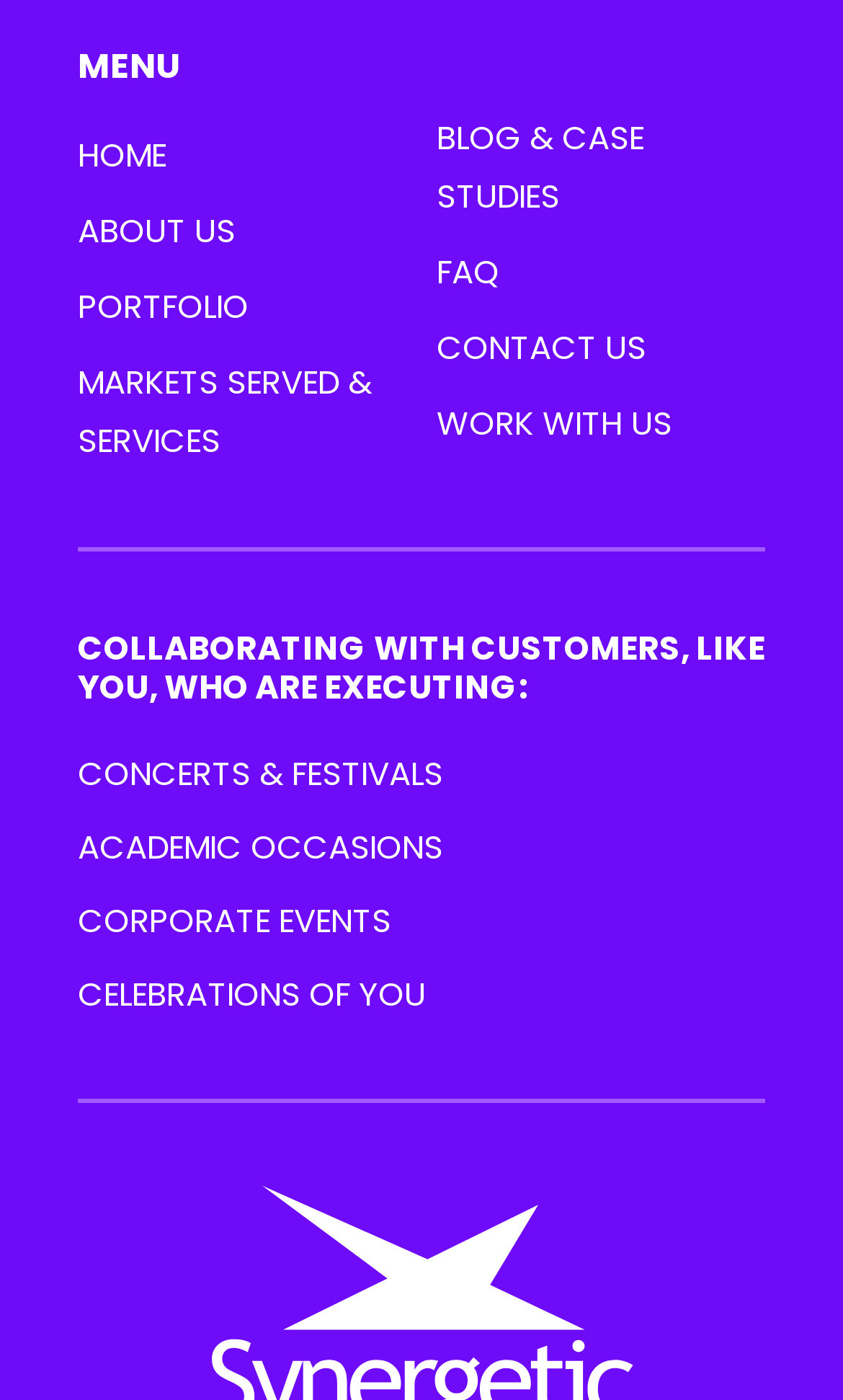Using the details from the image, please elaborate on the following question: What is the position of the 'CONTACT US' link?

The 'CONTACT US' link is located at the bottom right of the webpage because its y1 coordinate (0.231) is larger than most other elements, and its x1 coordinate (0.518) is closer to the right side of the webpage.